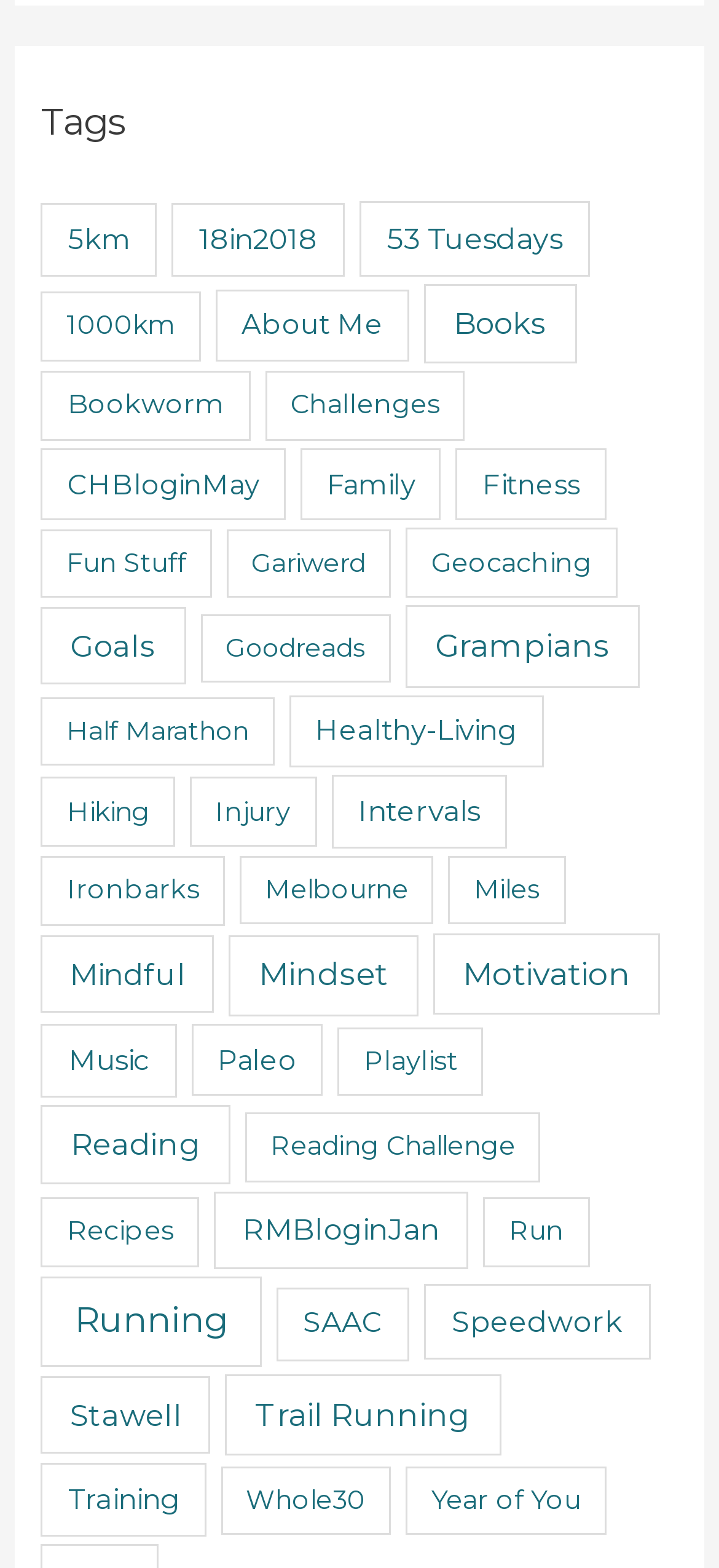Please locate the bounding box coordinates of the element that should be clicked to achieve the given instruction: "Go to SiteMap".

None